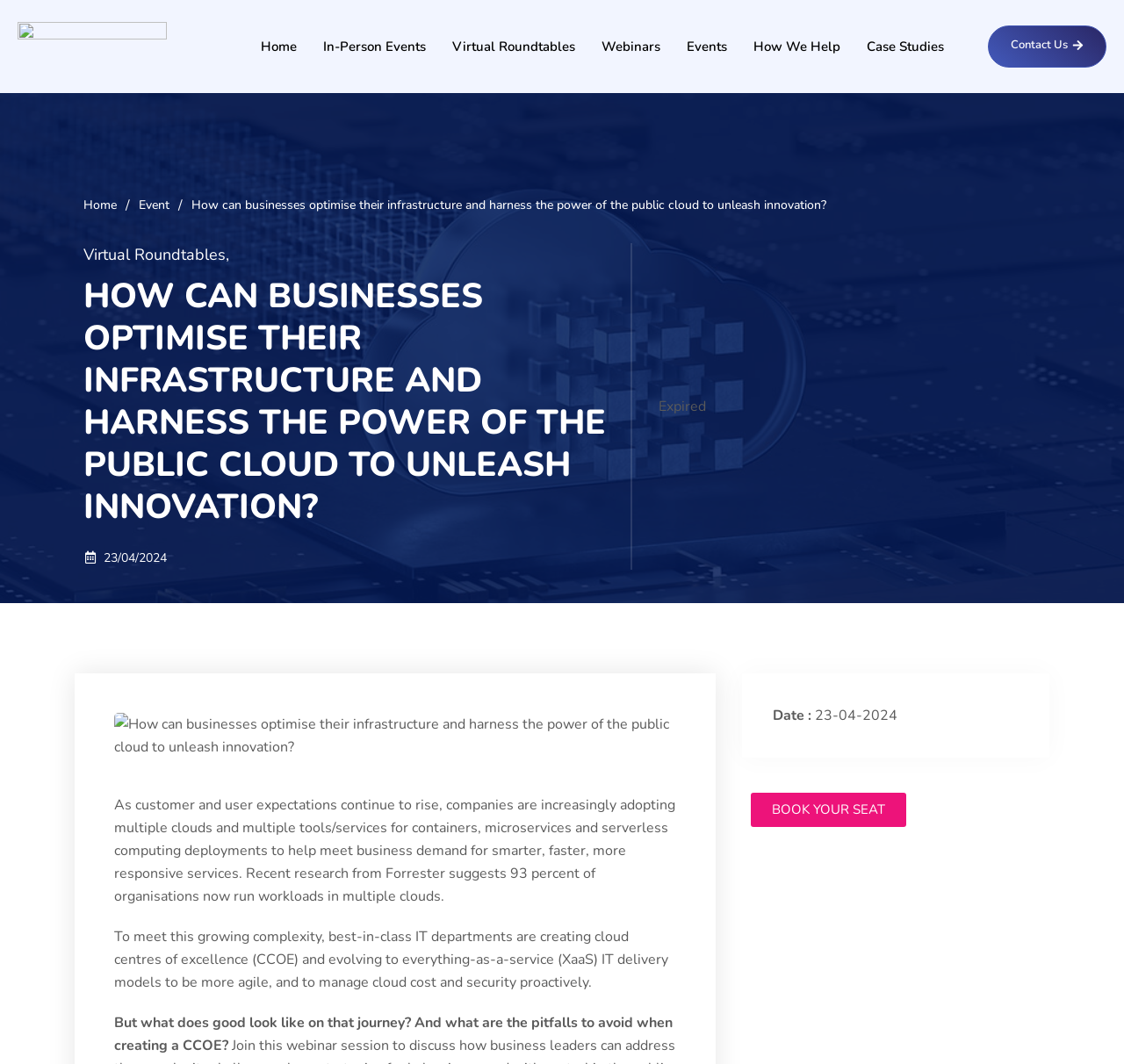What is the purpose of a cloud centre of excellence (CCOE)?
Look at the image and respond to the question as thoroughly as possible.

According to the webpage, best-in-class IT departments are creating cloud centres of excellence (CCOE) to manage cloud cost and security proactively, indicating that this is one of the primary purposes of a CCOE.